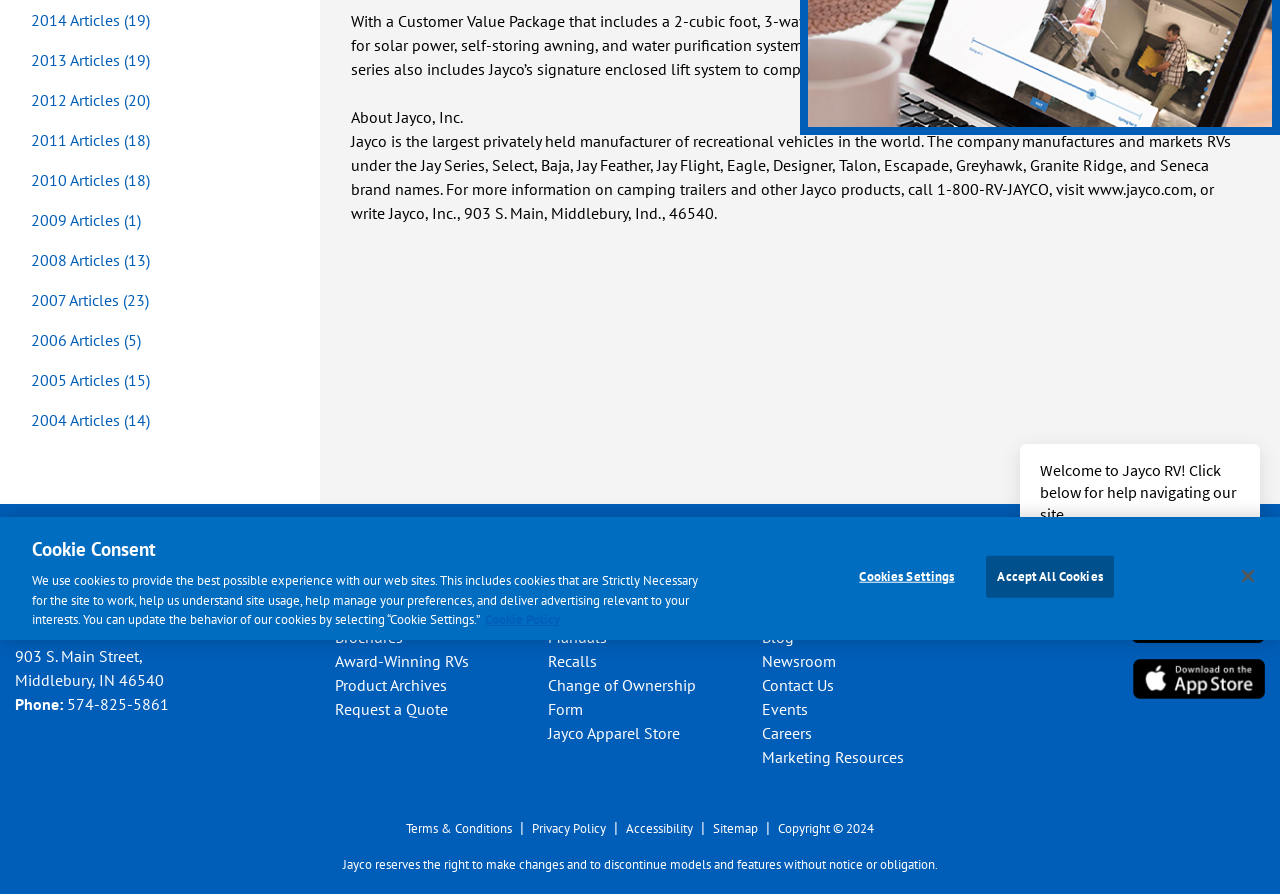Identify and provide the bounding box for the element described by: "Sitemap".

[0.557, 0.914, 0.592, 0.936]